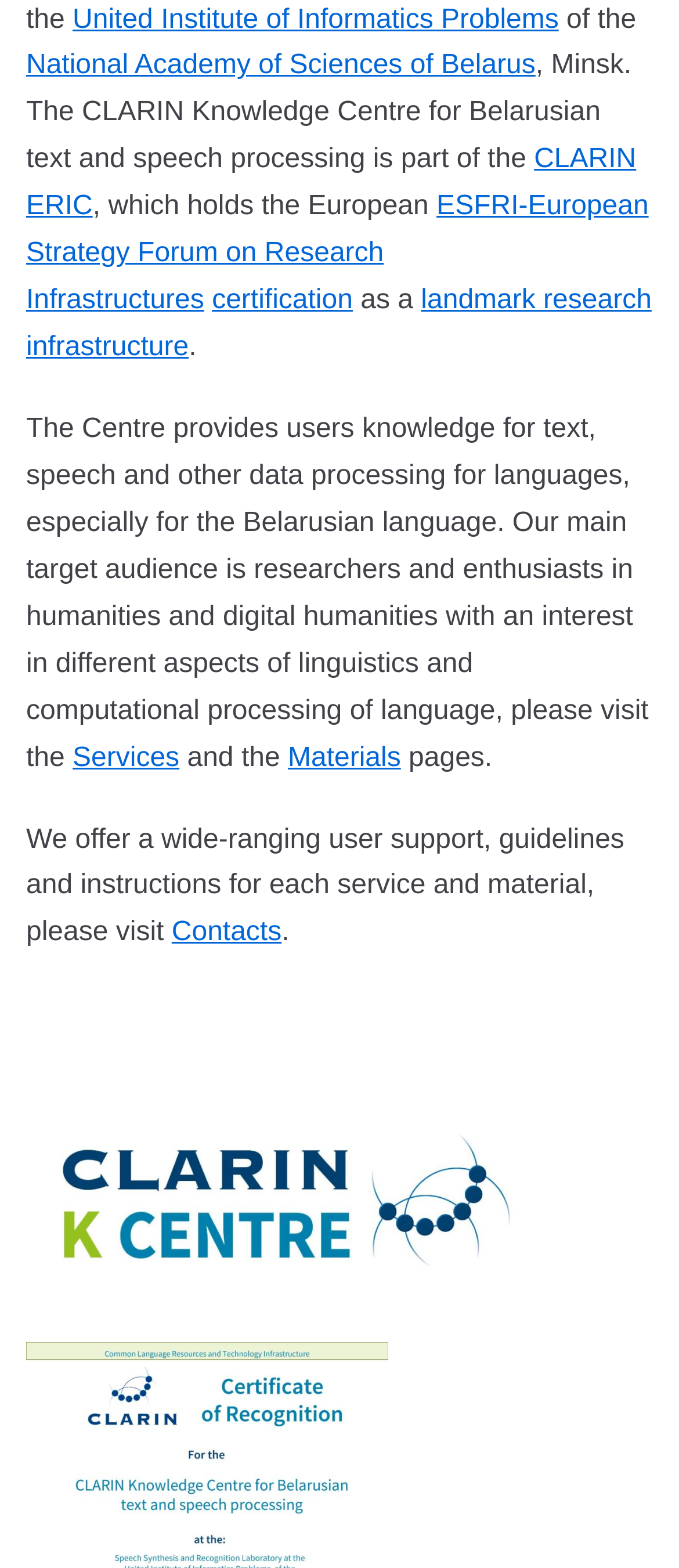Determine the bounding box coordinates in the format (top-left x, top-left y, bottom-right x, bottom-right y). Ensure all values are floating point numbers between 0 and 1. Identify the bounding box of the UI element described by: United Institute of Informatics Problems

[0.107, 0.003, 0.823, 0.022]